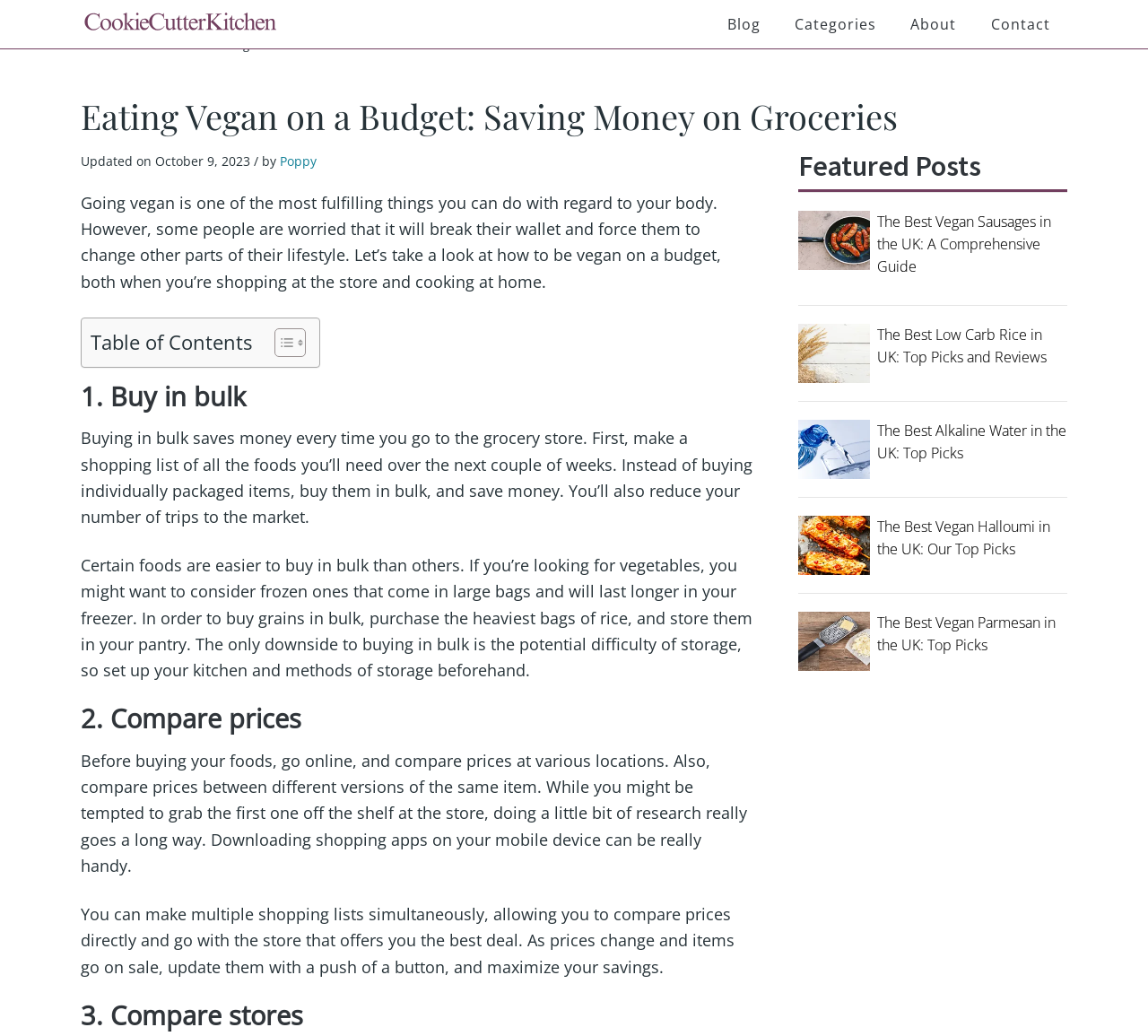Please identify the bounding box coordinates of the element's region that I should click in order to complete the following instruction: "Go to the 'Blog' page". The bounding box coordinates consist of four float numbers between 0 and 1, i.e., [left, top, right, bottom].

[0.633, 0.0, 0.677, 0.047]